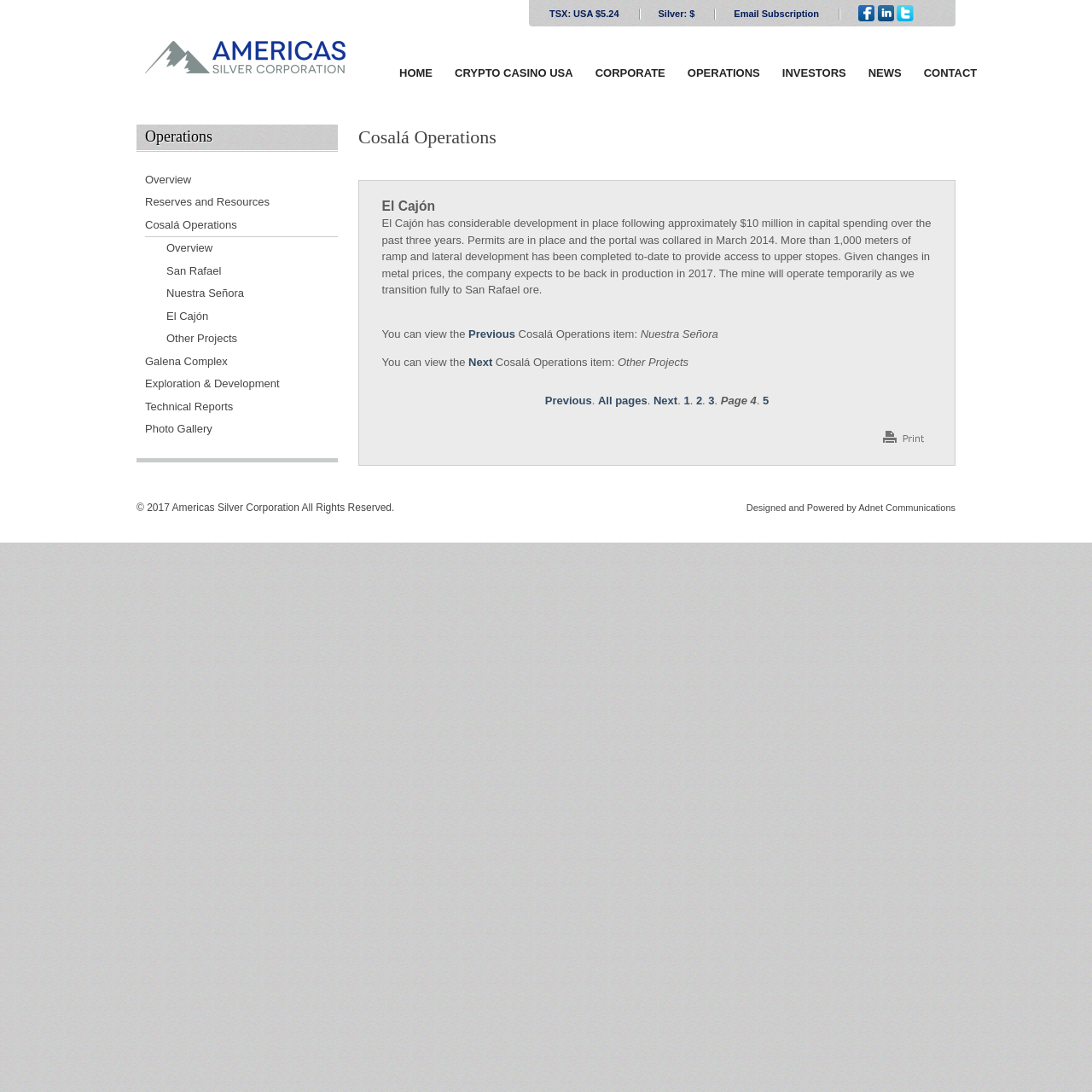Locate the bounding box coordinates of the element that should be clicked to execute the following instruction: "Show the printable version of 'El Cajón' in a new window".

[0.806, 0.396, 0.859, 0.408]